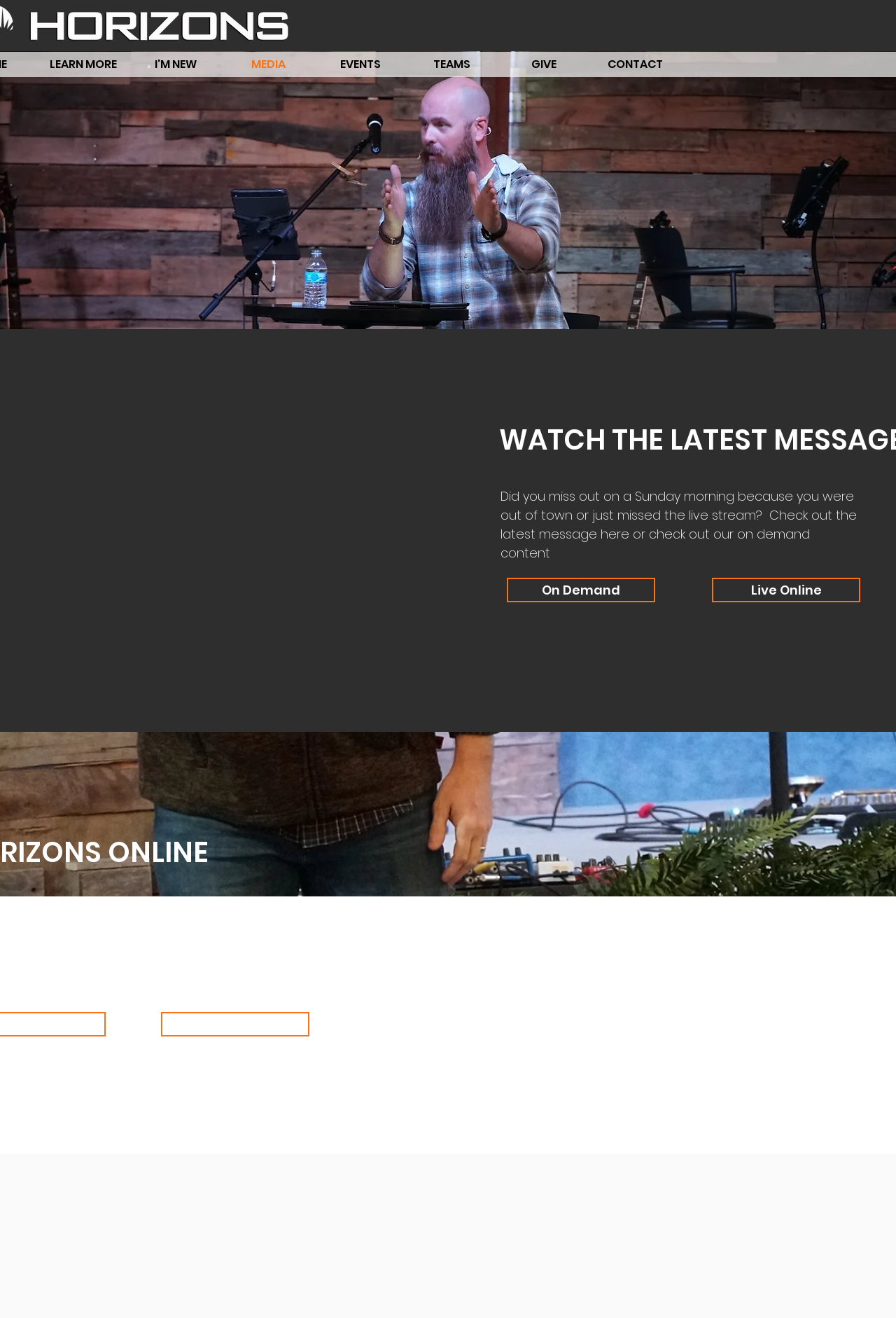Please locate the bounding box coordinates of the region I need to click to follow this instruction: "Check out the latest message".

[0.559, 0.369, 0.96, 0.427]